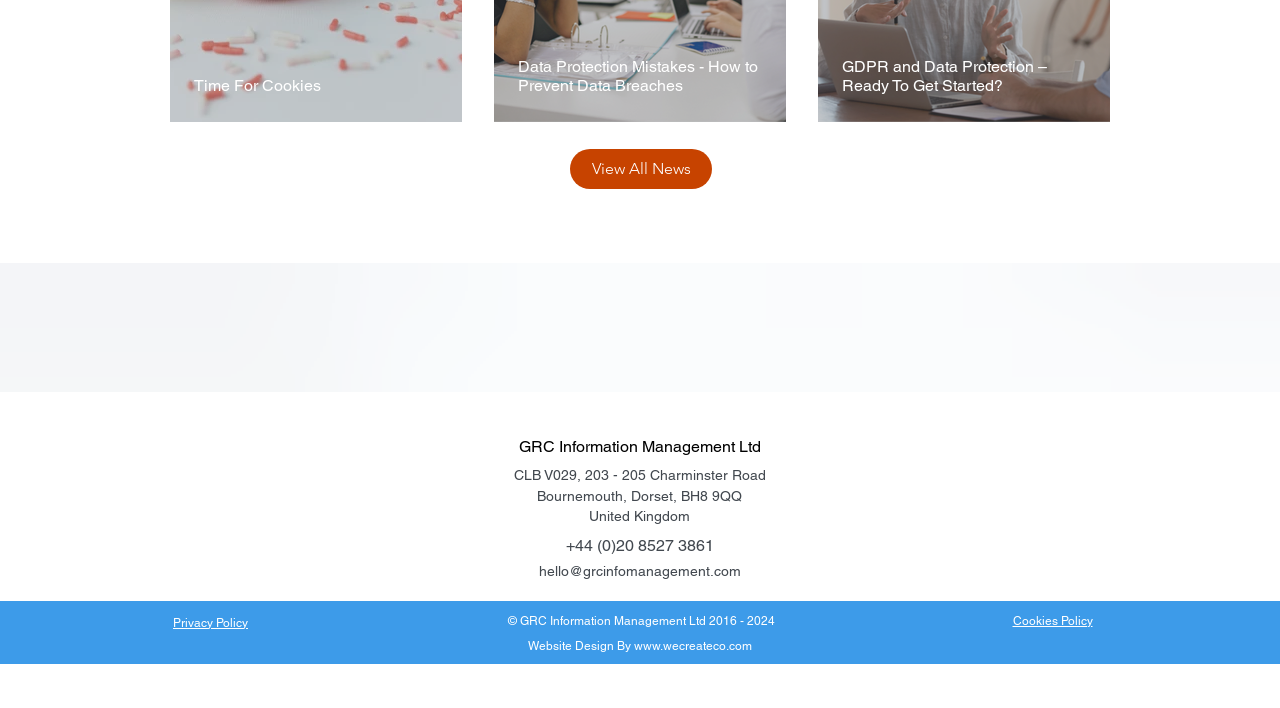Pinpoint the bounding box coordinates of the element you need to click to execute the following instruction: "View all news". The bounding box should be represented by four float numbers between 0 and 1, in the format [left, top, right, bottom].

[0.445, 0.21, 0.556, 0.267]